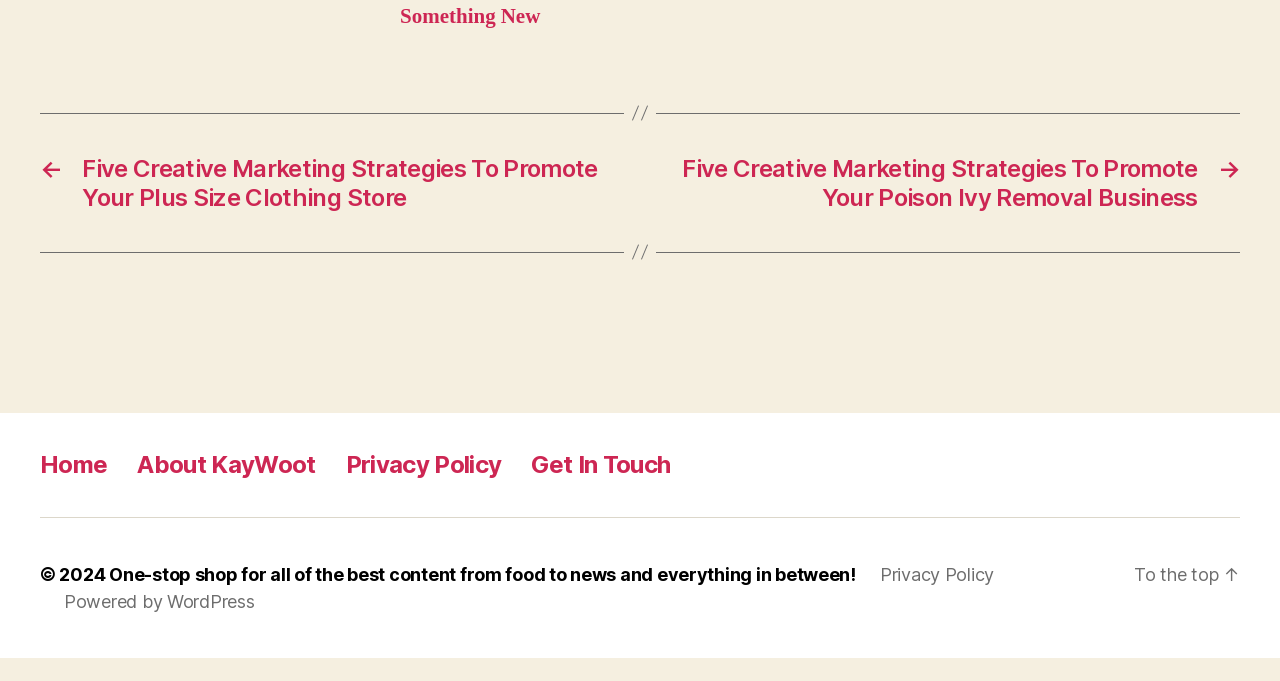Locate the bounding box coordinates of the element that should be clicked to fulfill the instruction: "Go to Home page".

[0.031, 0.695, 0.084, 0.737]